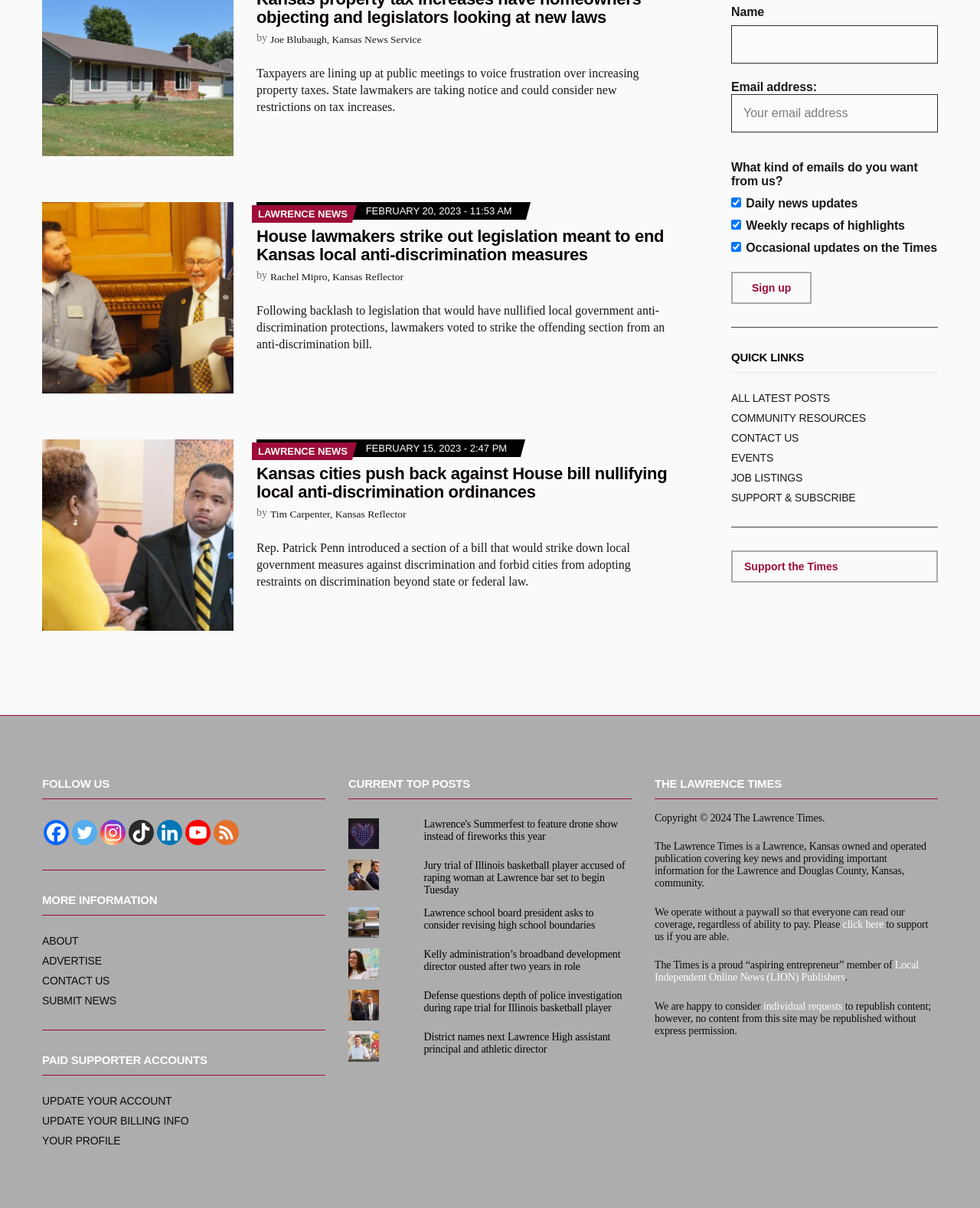What is the purpose of the section with checkboxes?
Please respond to the question with as much detail as possible.

The section with checkboxes appears to be for subscription options, allowing users to select the types of emails they want to receive from the website, as indicated by the text 'What kind of emails do you want from us?' and the checkboxes for 'Daily news updates', 'Weekly recaps of highlights', and 'Occasional updates on the Times'.